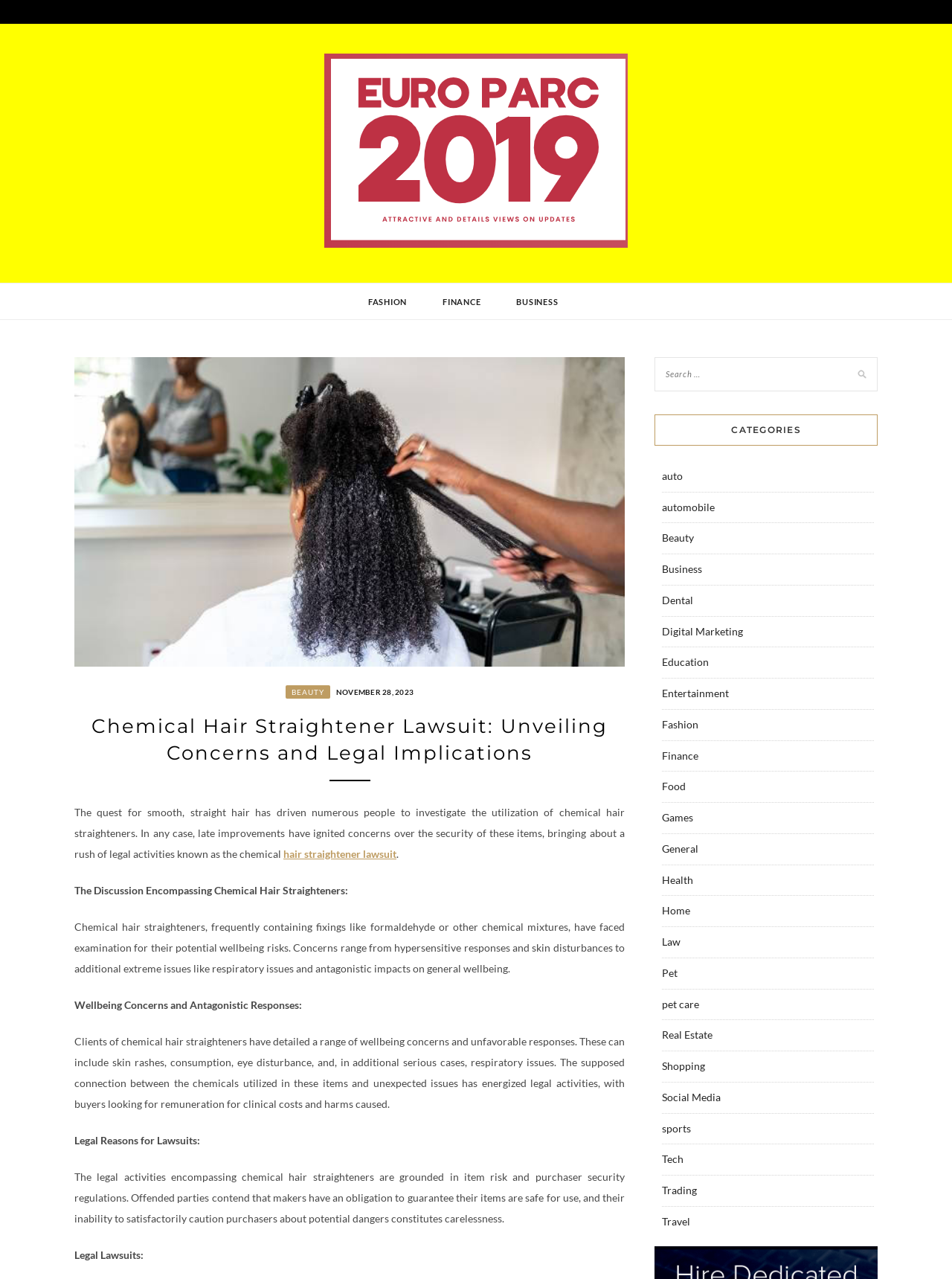What are the potential health risks associated with chemical hair straighteners?
Provide a detailed and extensive answer to the question.

According to the webpage, clients of chemical hair straighteners have reported a range of health concerns and adverse reactions, including skin rashes, consumption, eye disturbance, and, in more severe cases, respiratory issues, which suggests that these products can have harmful effects on one's health.